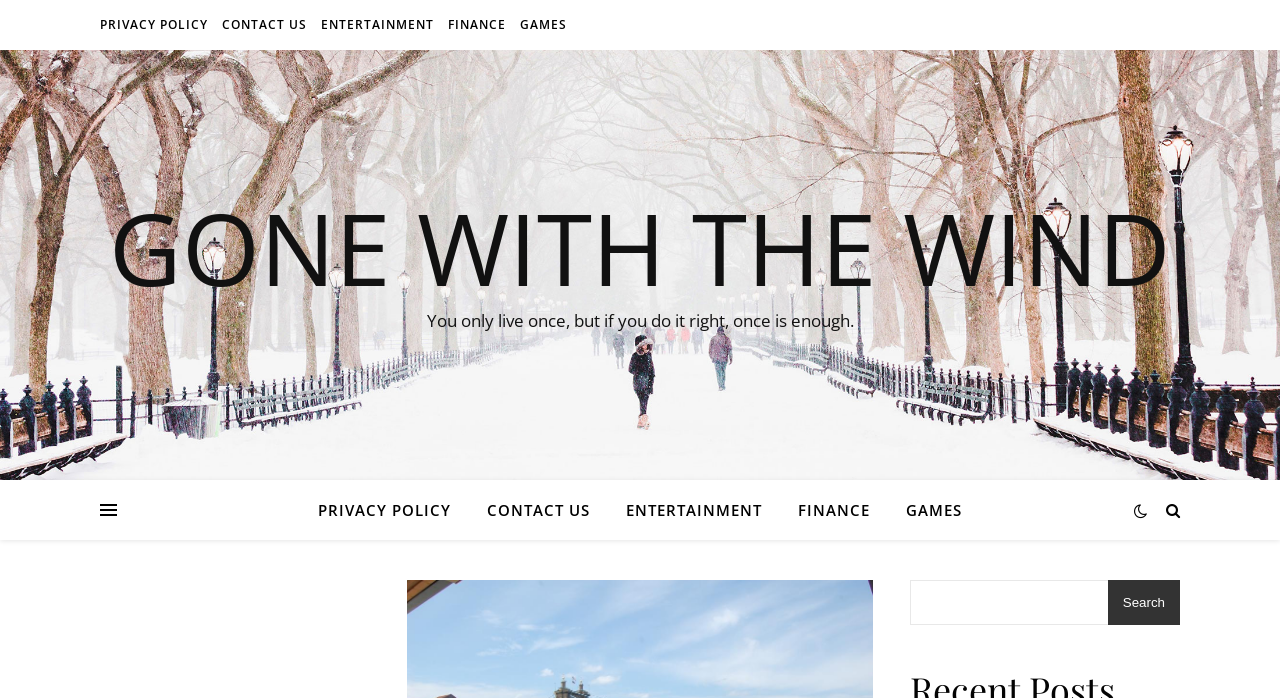Refer to the element description Privacy Policy and identify the corresponding bounding box in the screenshot. Format the coordinates as (top-left x, top-left y, bottom-right x, bottom-right y) with values in the range of 0 to 1.

[0.248, 0.688, 0.365, 0.774]